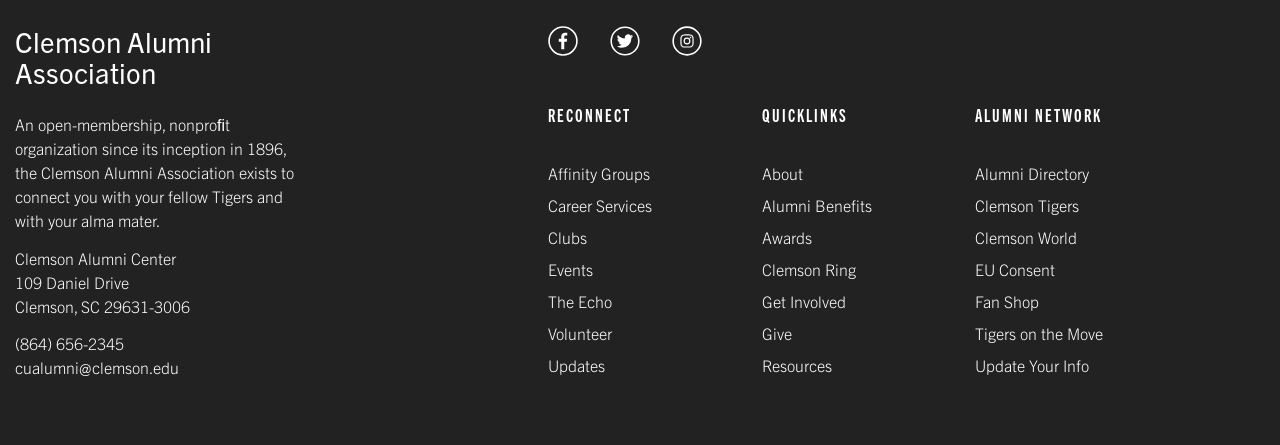What social media platforms are linked on the webpage?
Answer the question with a detailed explanation, including all necessary information.

The social media platforms linked on the webpage can be found in the link elements with image descriptions. There are links to Facebook, Twitter, and Instagram, each with a corresponding image icon.